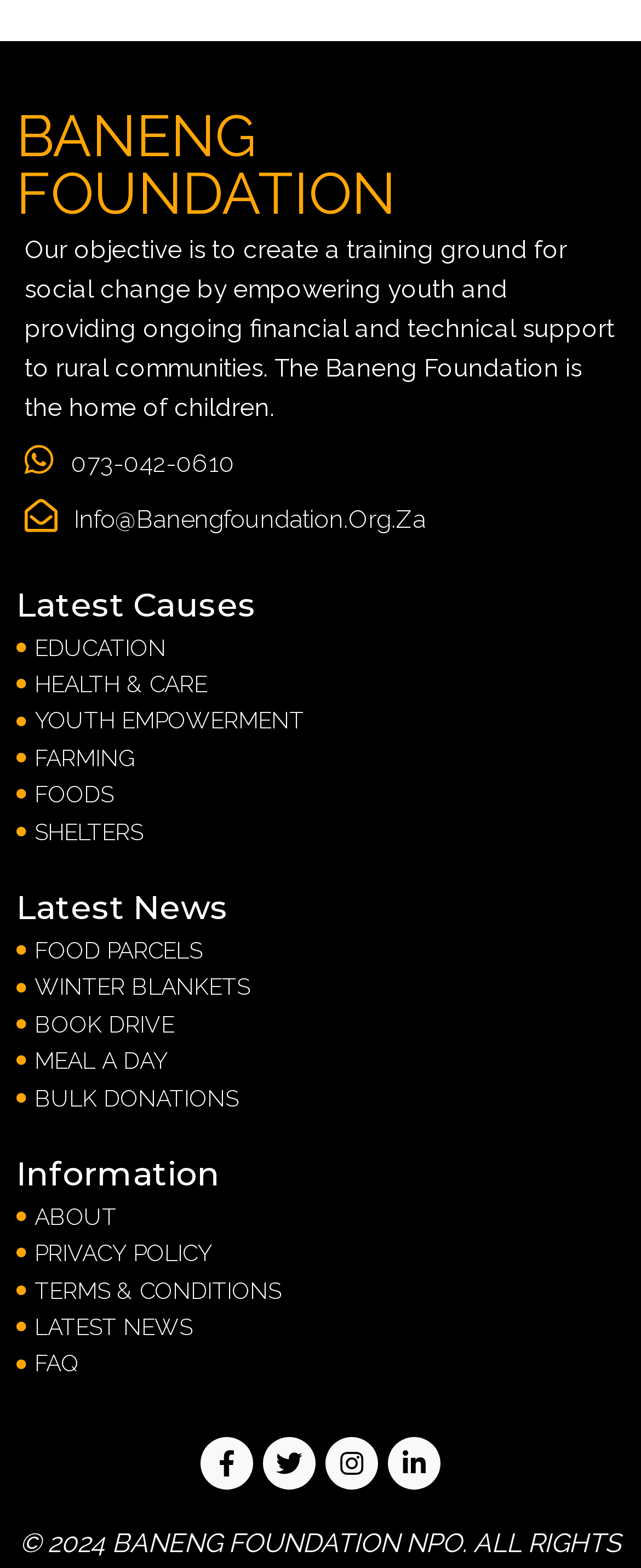Specify the bounding box coordinates for the region that must be clicked to perform the given instruction: "Get information about the foundation".

[0.026, 0.764, 0.974, 0.788]